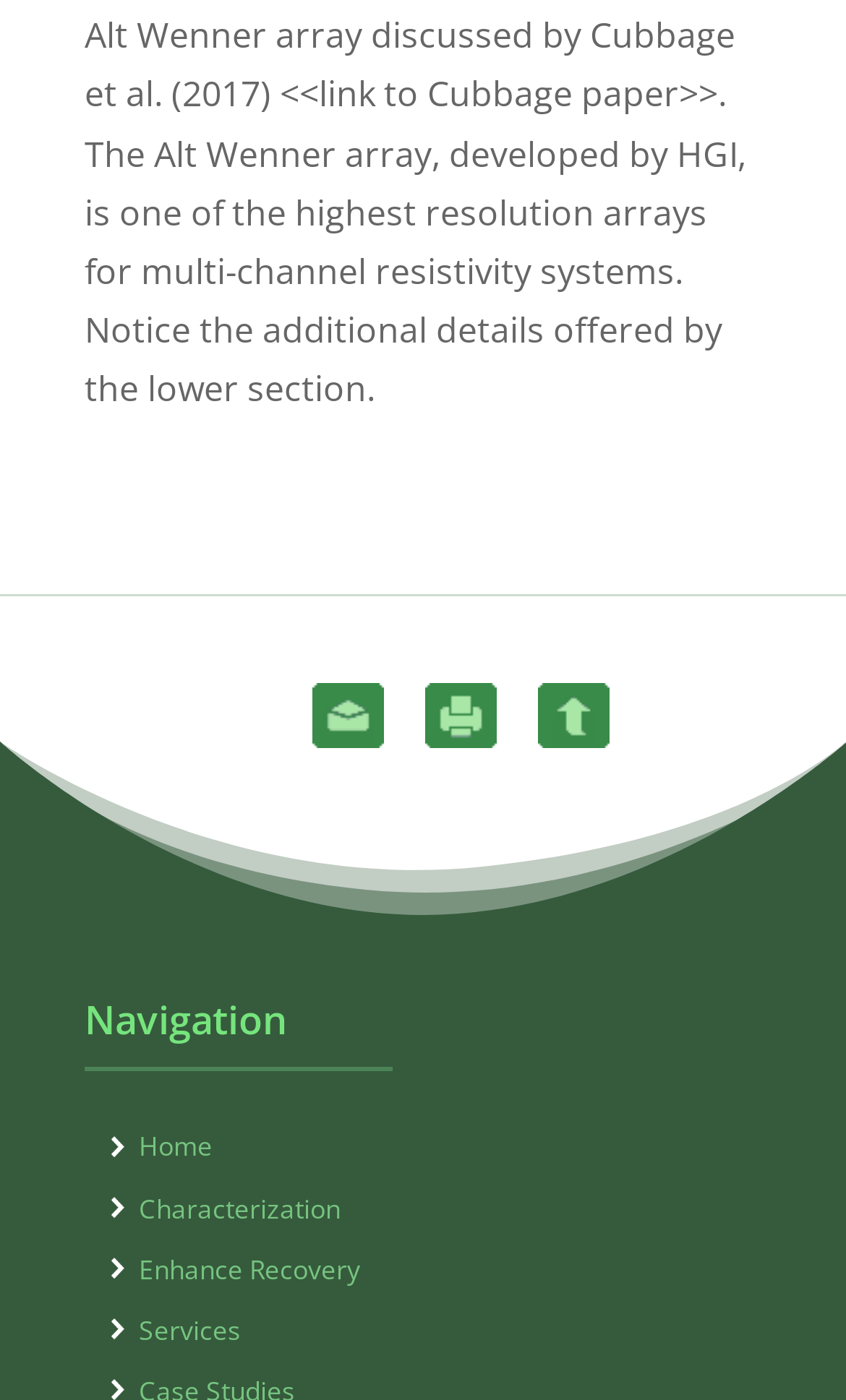How many links are under the 'Navigation' heading?
Using the visual information, reply with a single word or short phrase.

4